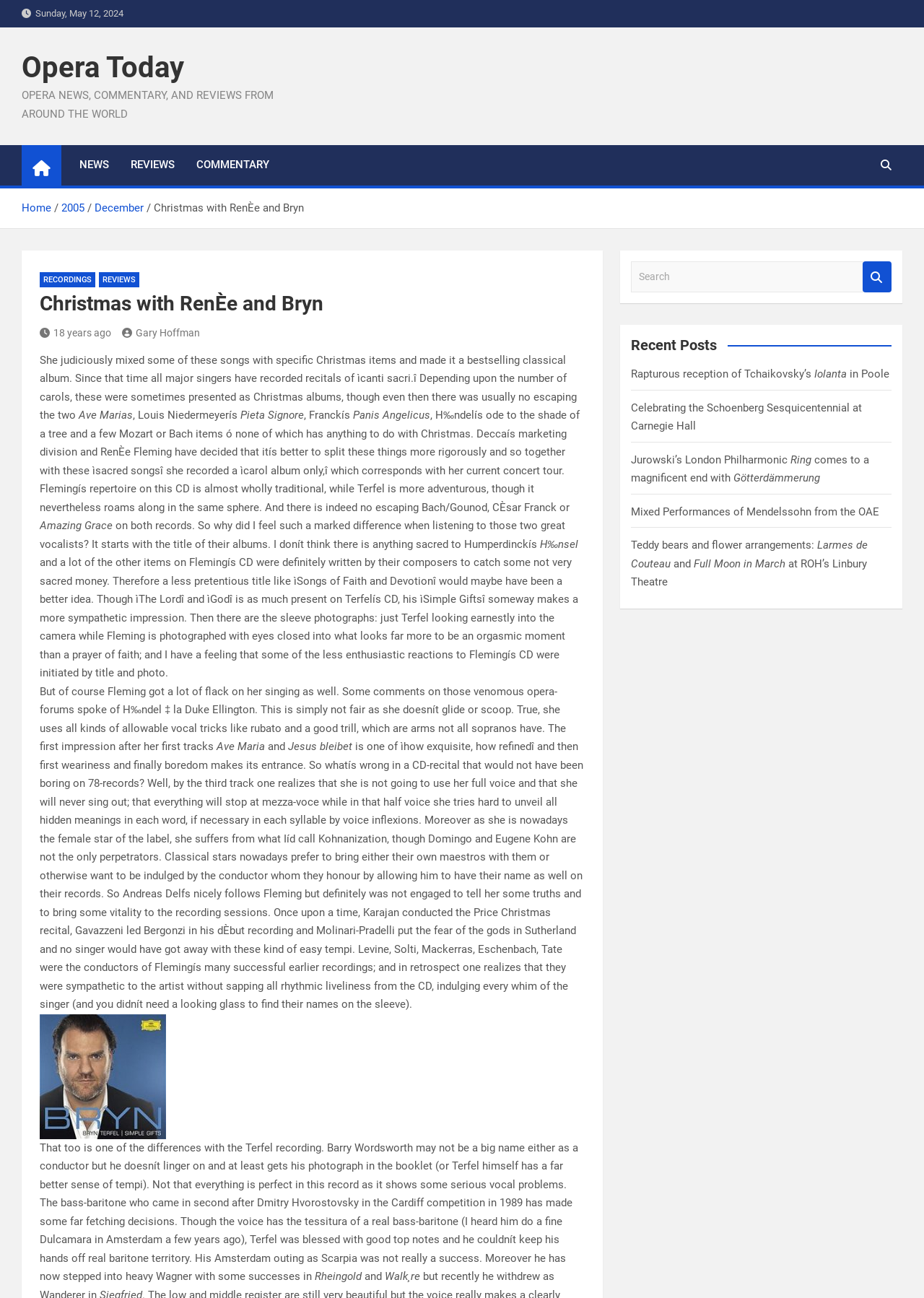Provide a short answer to the following question with just one word or phrase: What is the name of the singer mentioned in the article?

RenÈe Fleming